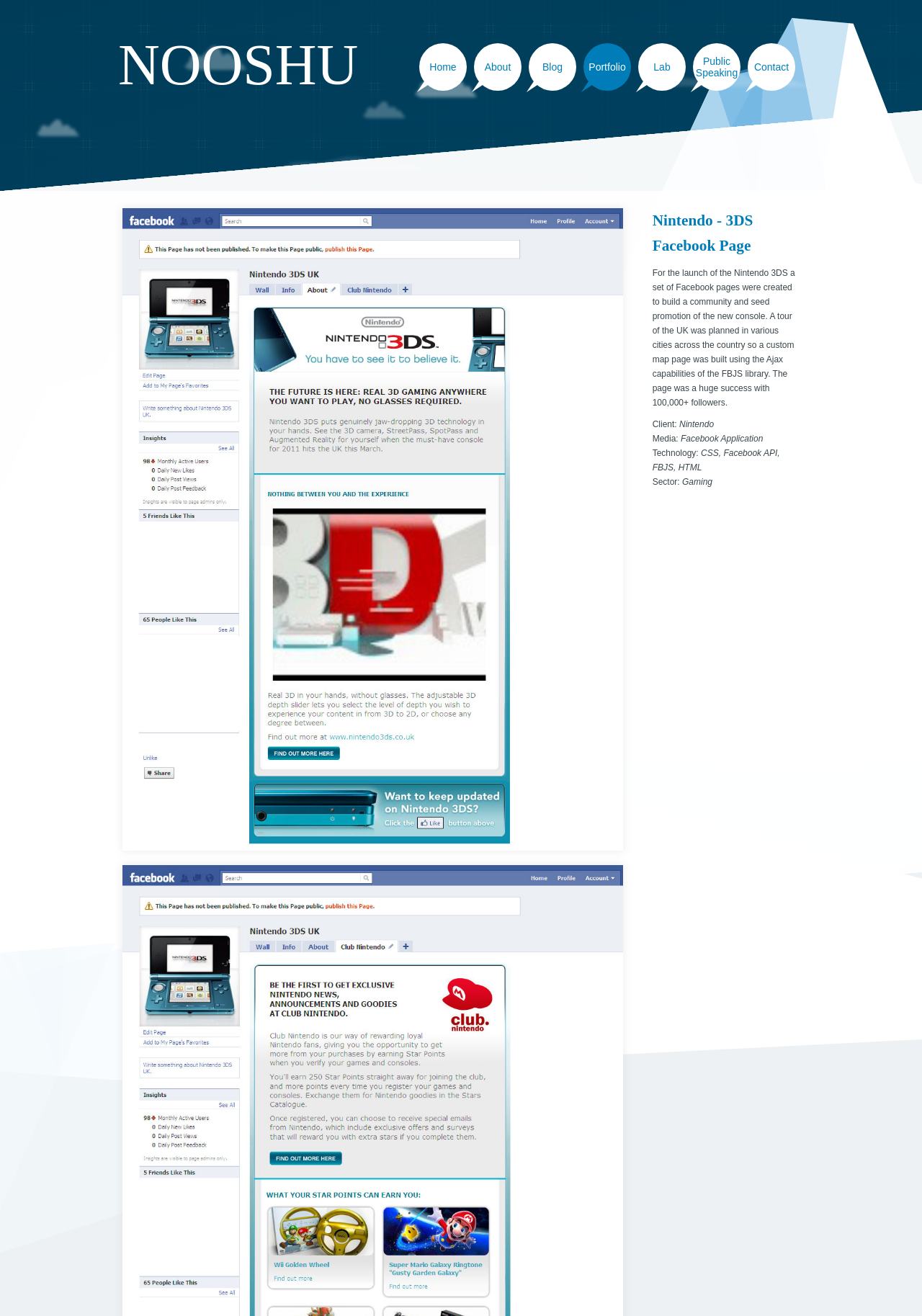Locate the bounding box coordinates of the clickable area to execute the instruction: "View lab". Provide the coordinates as four float numbers between 0 and 1, represented as [left, top, right, bottom].

[0.692, 0.033, 0.744, 0.069]